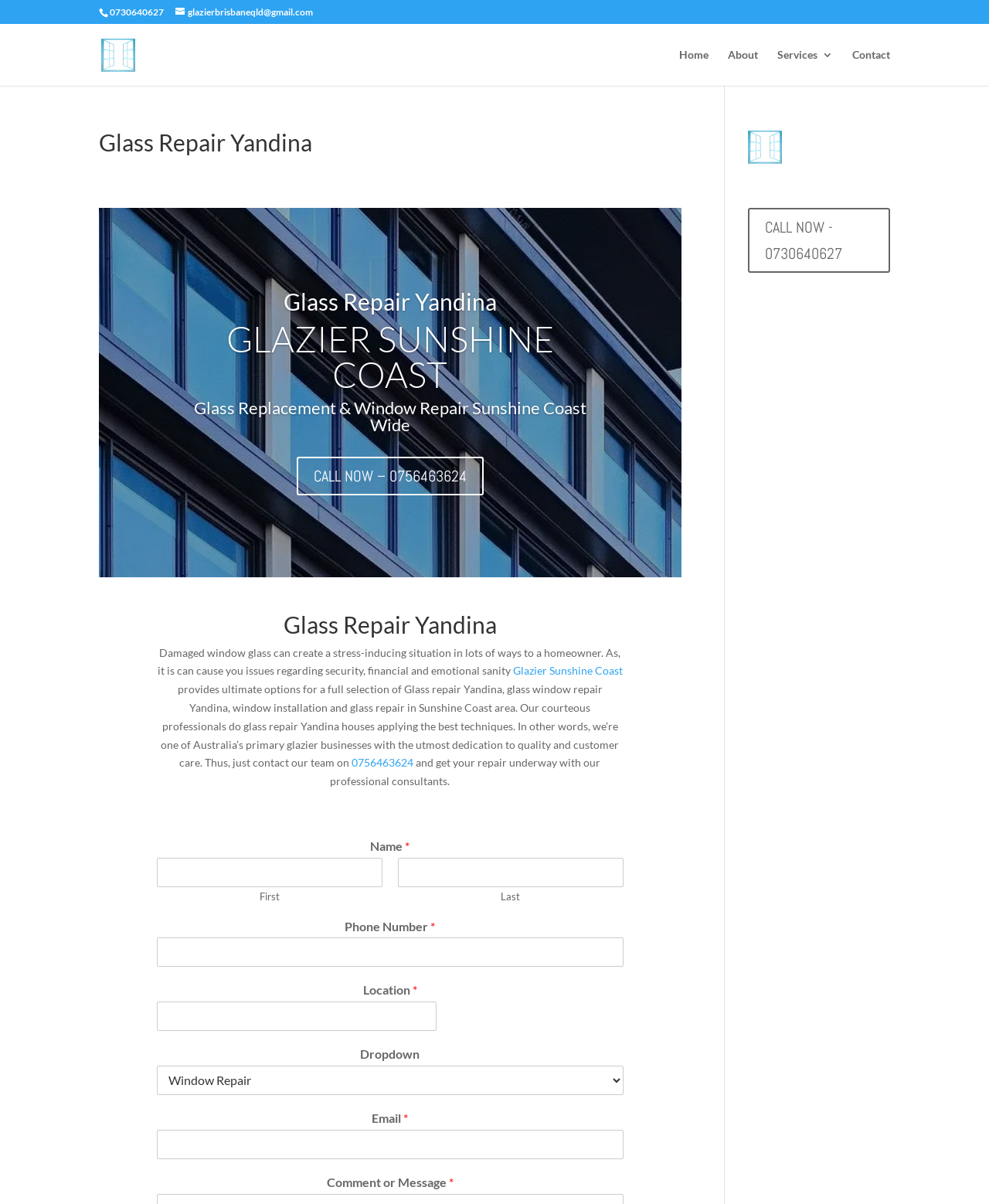What is the main heading of this webpage? Please extract and provide it.

Glass Repair Yandina